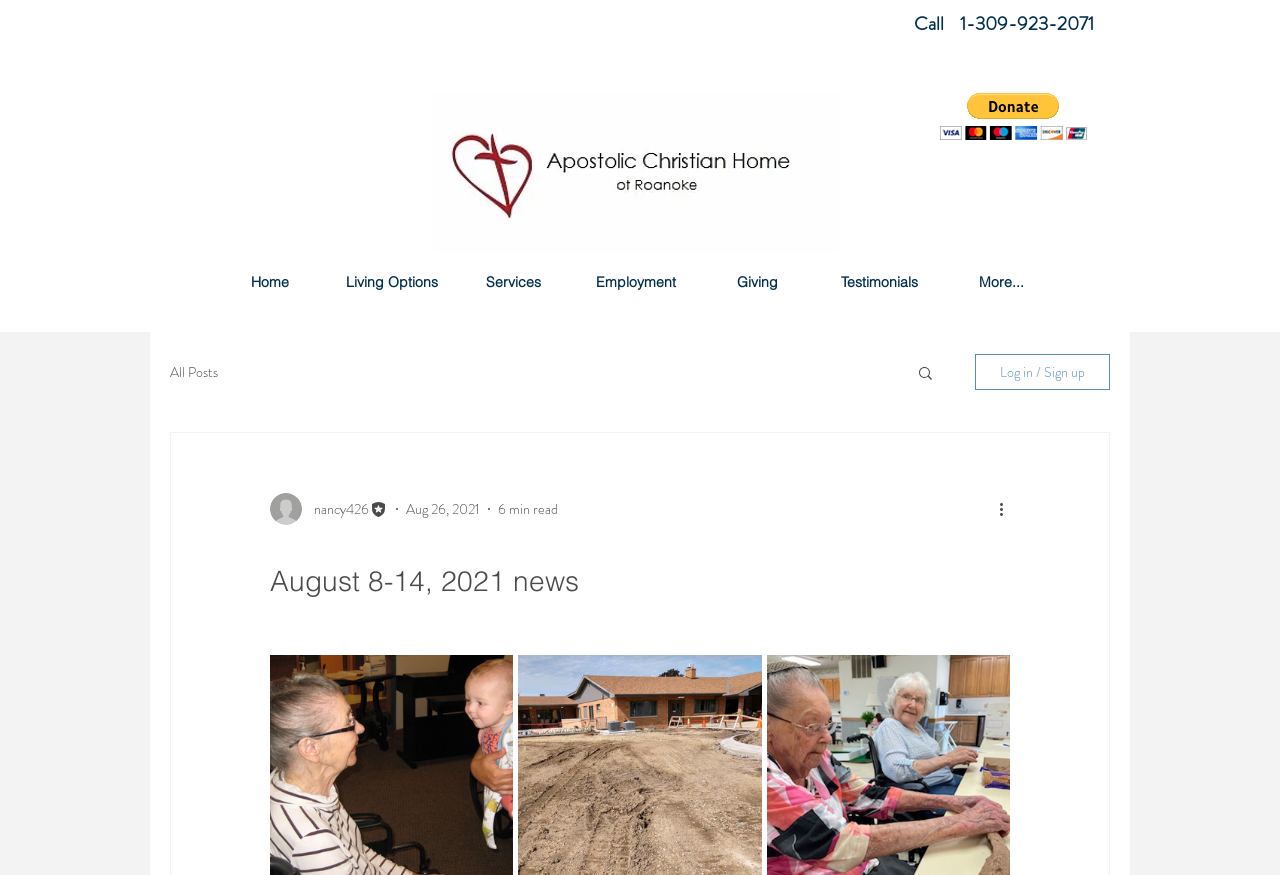Find the bounding box coordinates of the element to click in order to complete this instruction: "Check Combine Check-in Details". The bounding box coordinates must be four float numbers between 0 and 1, denoted as [left, top, right, bottom].

None